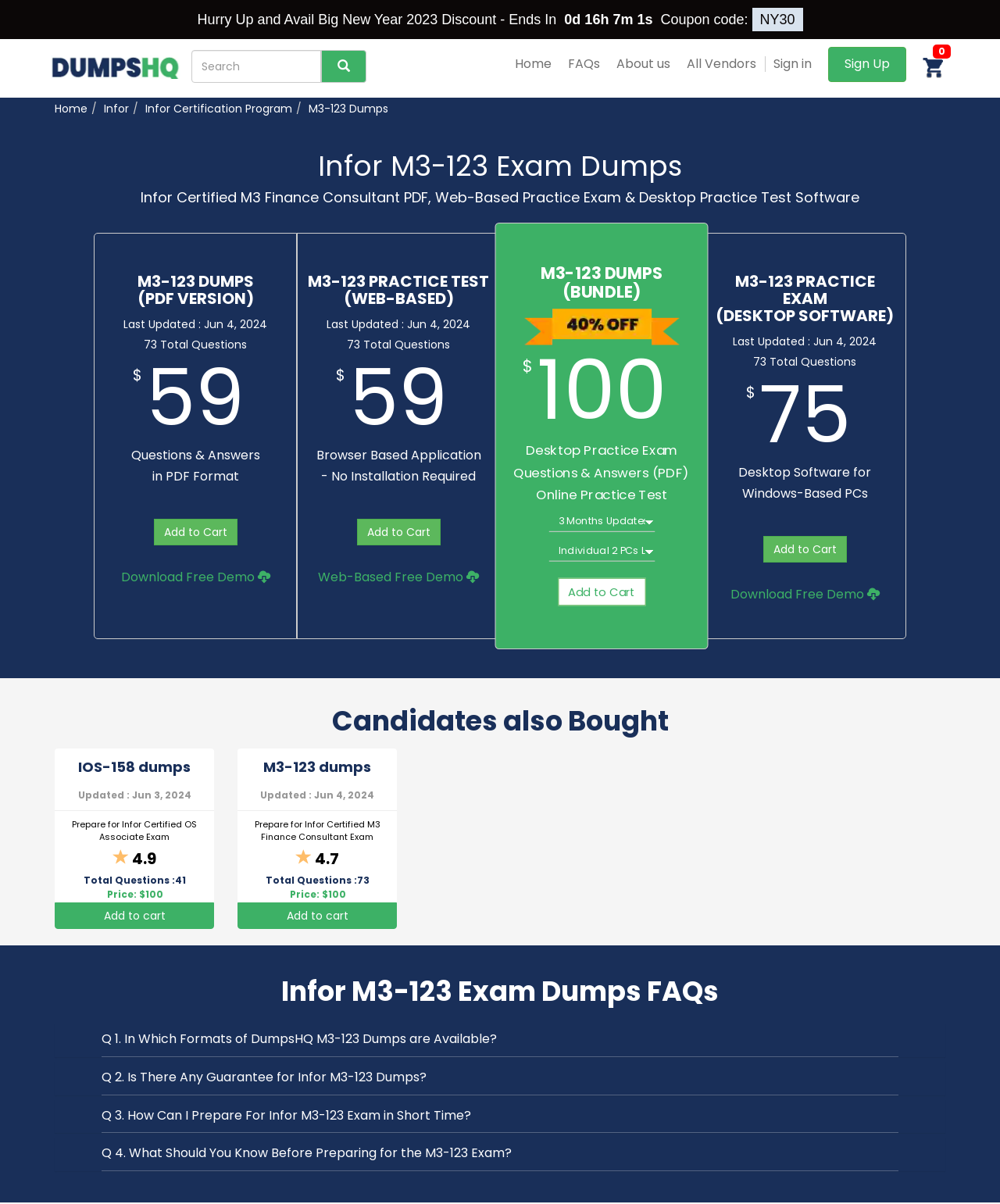What is the discount code for New Year 2023?
Answer the question with a single word or phrase by looking at the picture.

NY30